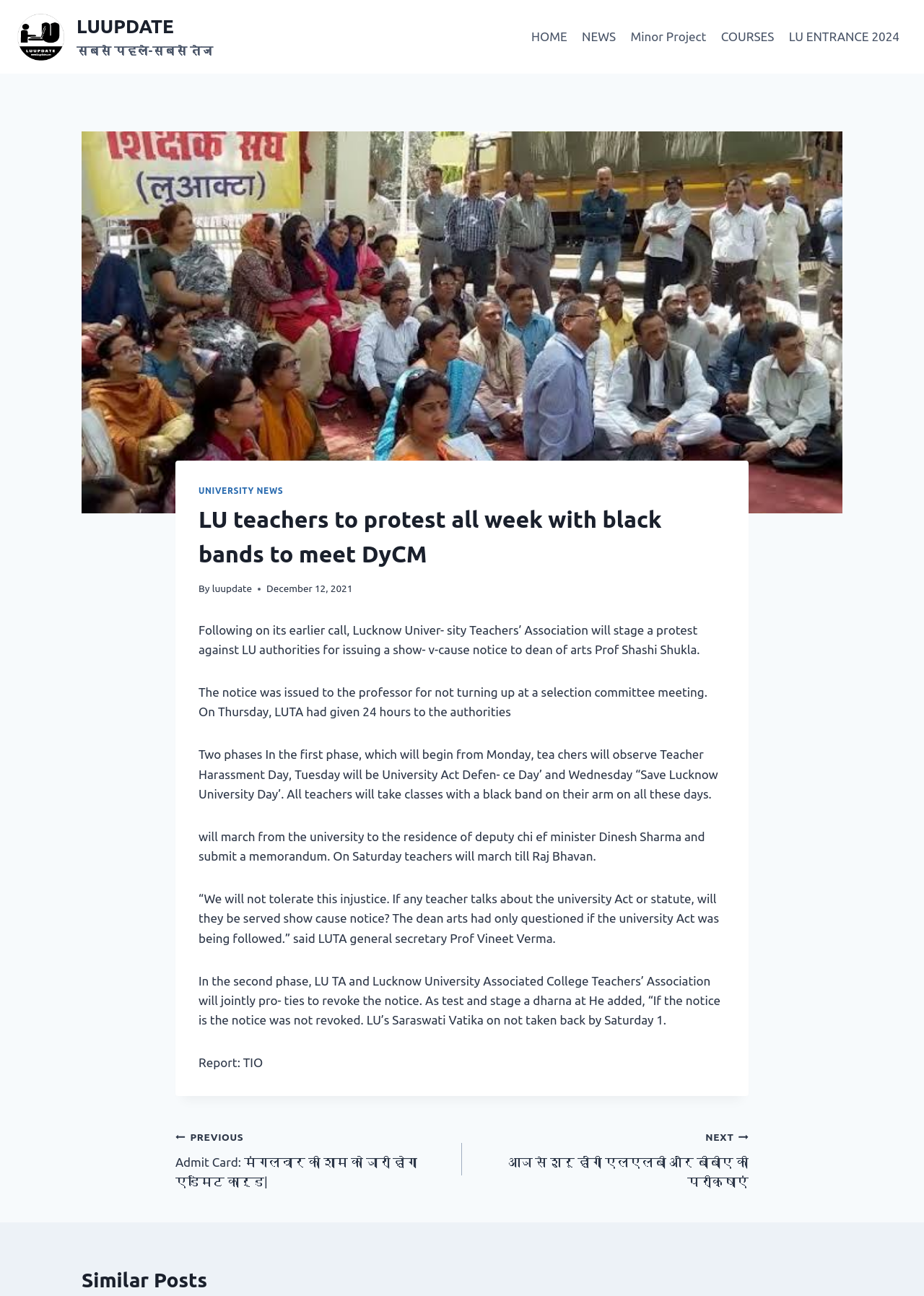Identify the title of the webpage and provide its text content.

LU teachers to protest all week with black bands to meet DyCM